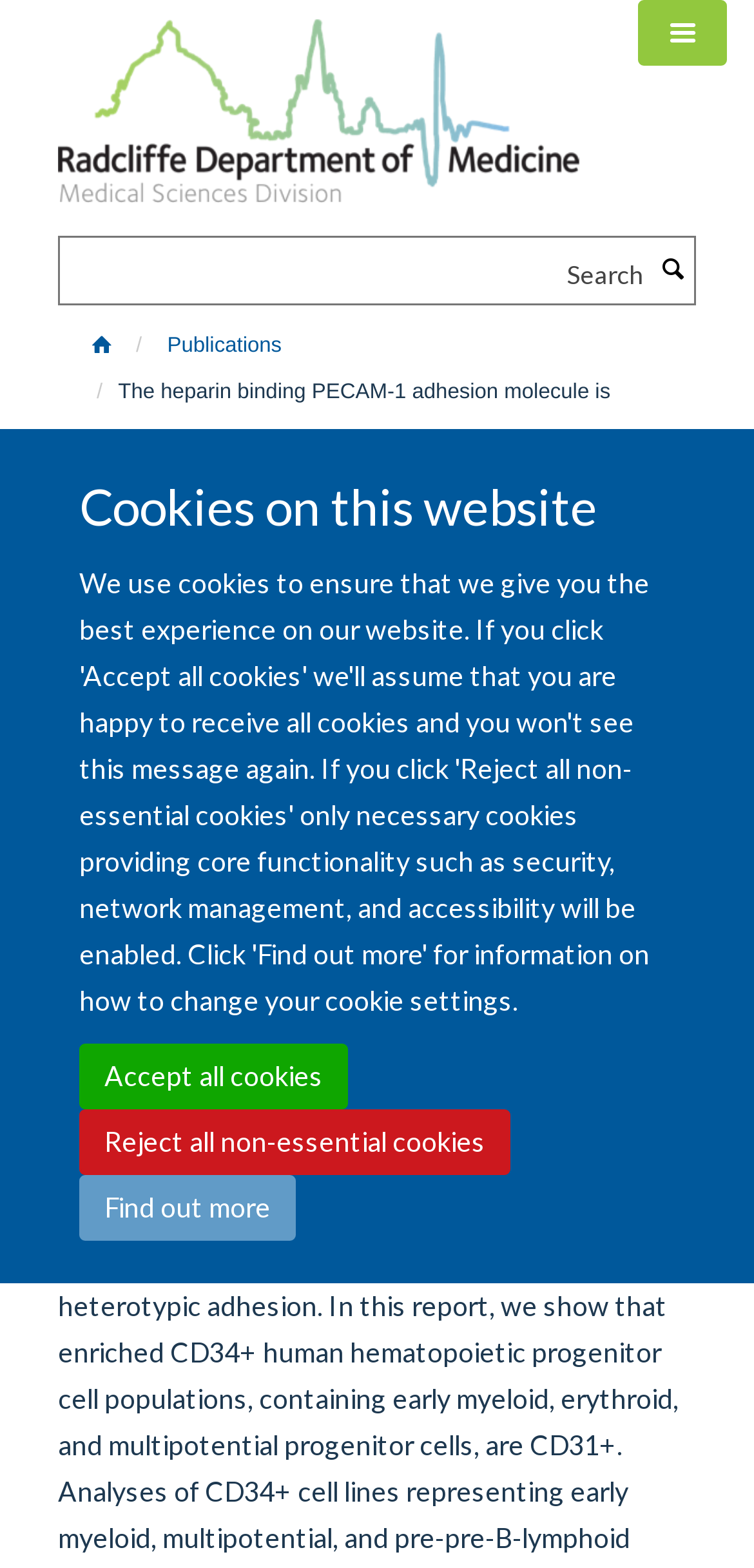Specify the bounding box coordinates of the element's area that should be clicked to execute the given instruction: "go to Back to Basics series". The coordinates should be four float numbers between 0 and 1, i.e., [left, top, right, bottom].

None